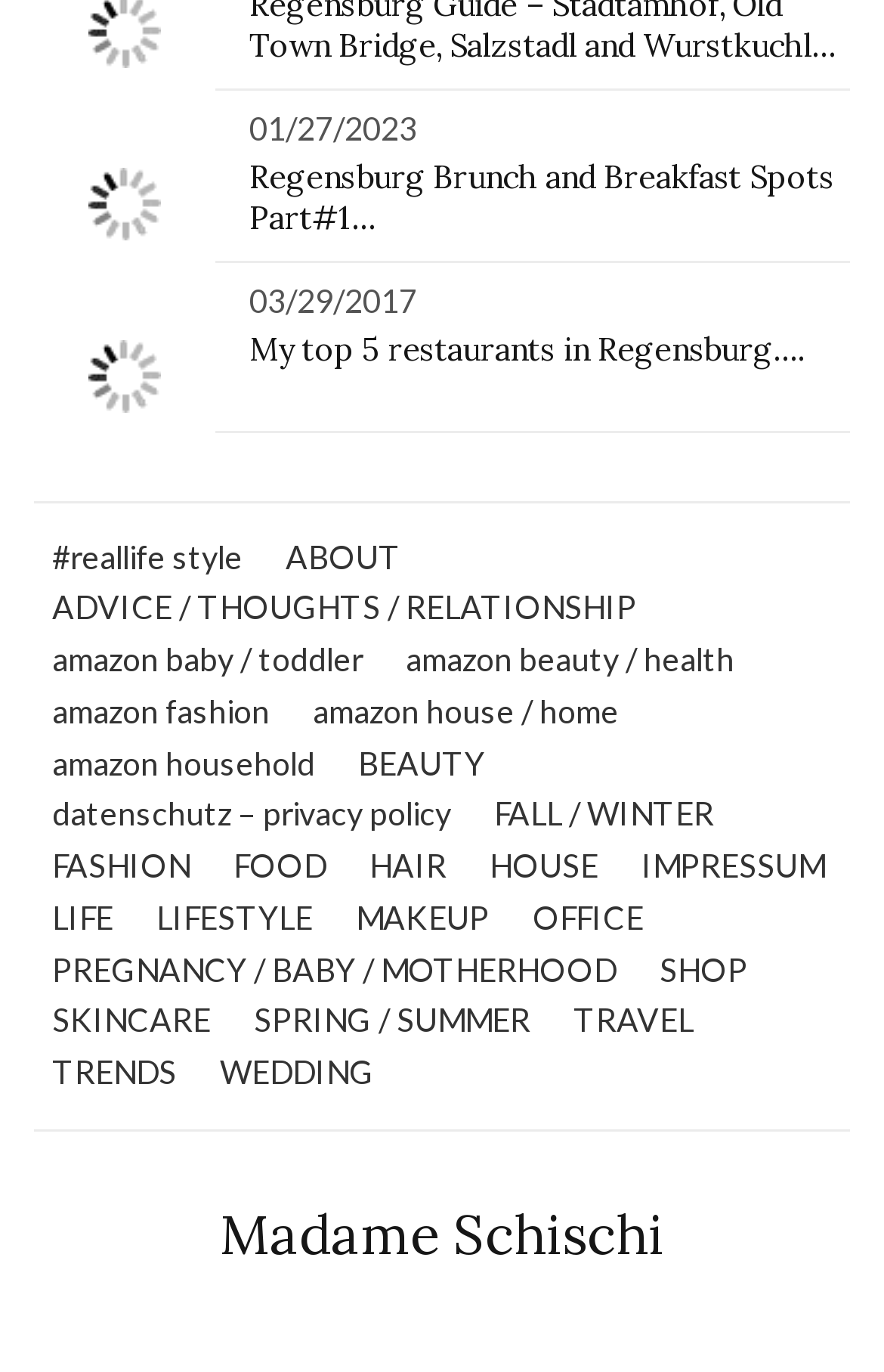Locate the bounding box coordinates of the element to click to perform the following action: 'Browse the 'BEAUTY' section'. The coordinates should be given as four float values between 0 and 1, in the form of [left, top, right, bottom].

[0.405, 0.538, 0.549, 0.576]